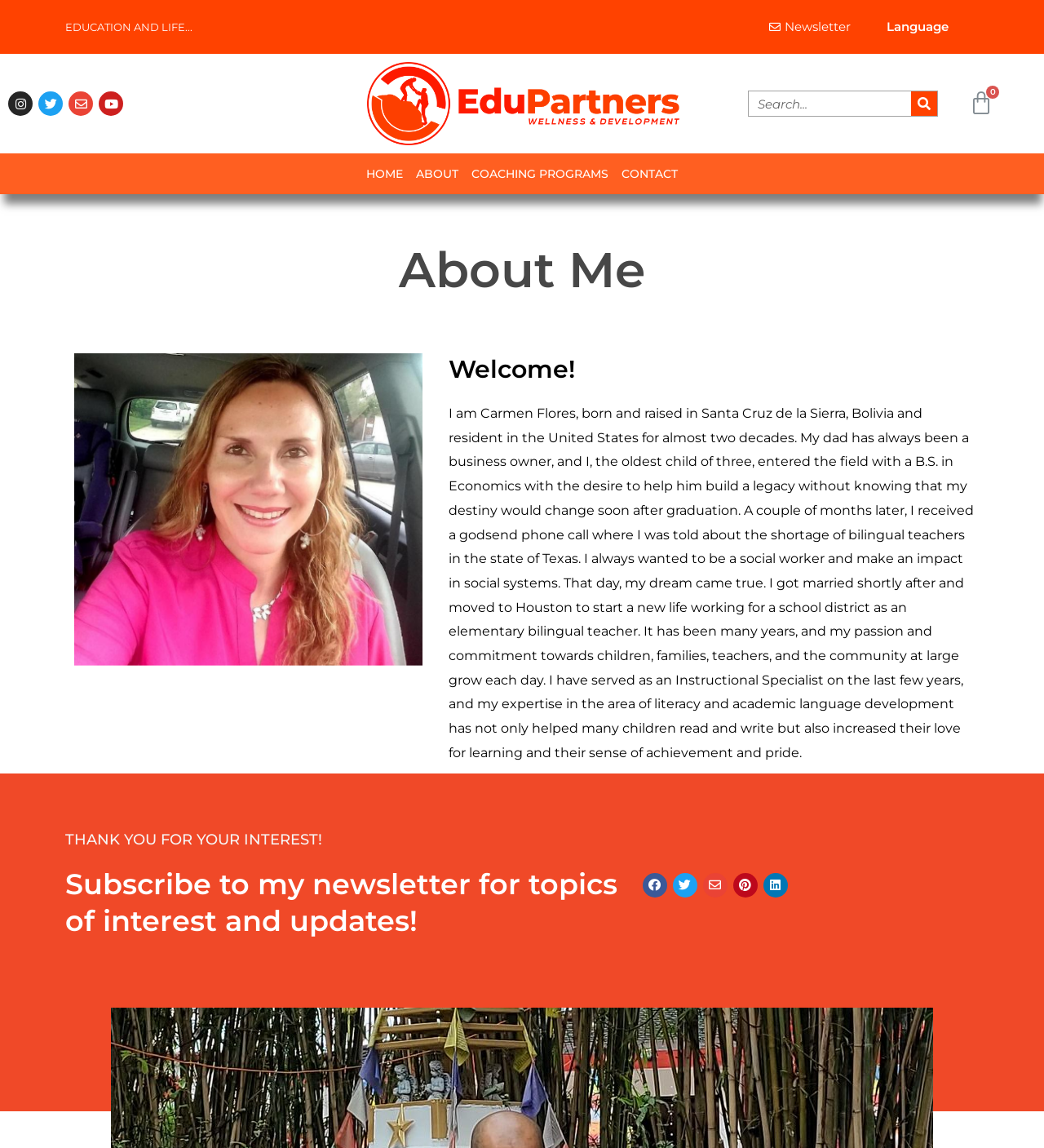What is the author's current country of residence?
Look at the screenshot and provide an in-depth answer.

The text mentions that the author has been a resident in the United States for almost two decades, indicating that they currently live in the US.